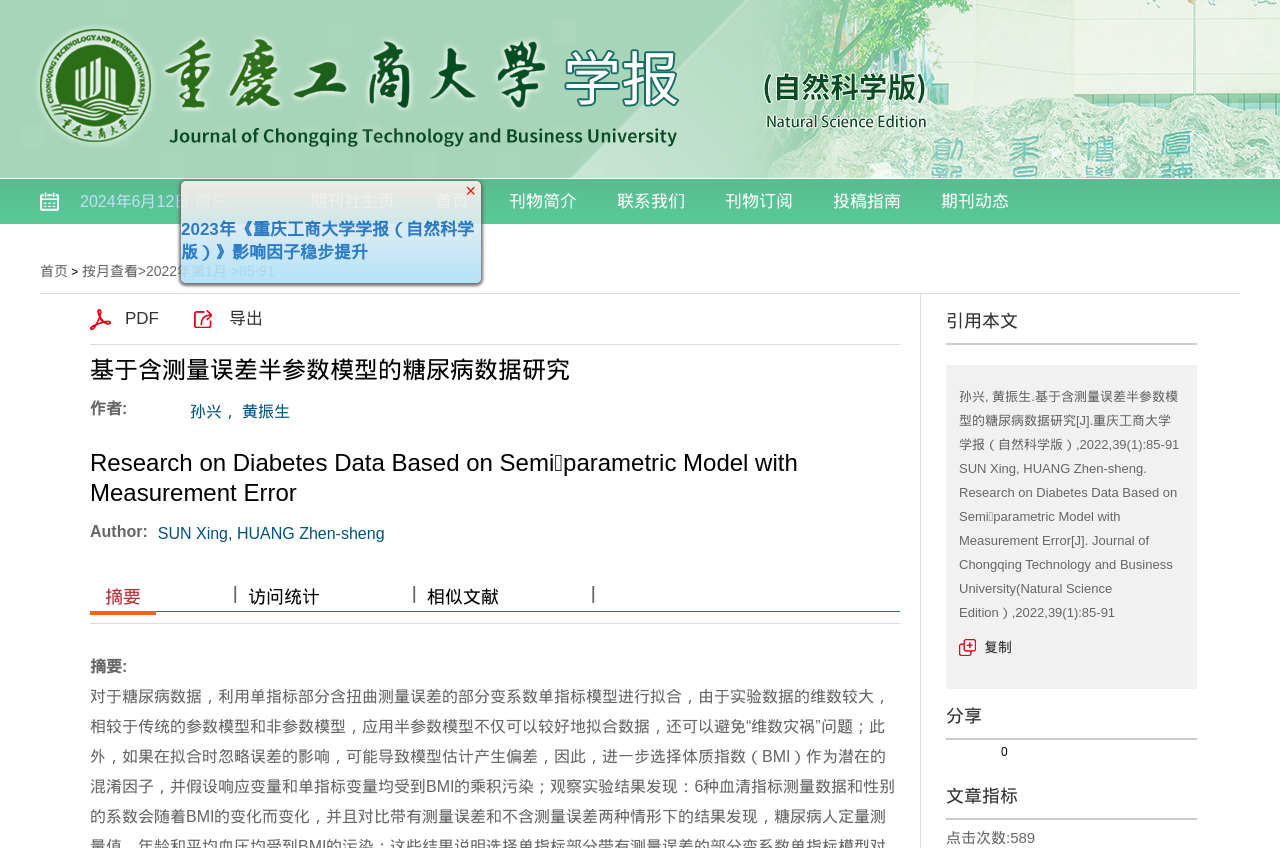Please find the bounding box coordinates of the element that needs to be clicked to perform the following instruction: "copy". The bounding box coordinates should be four float numbers between 0 and 1, represented as [left, top, right, bottom].

[0.749, 0.749, 0.791, 0.777]